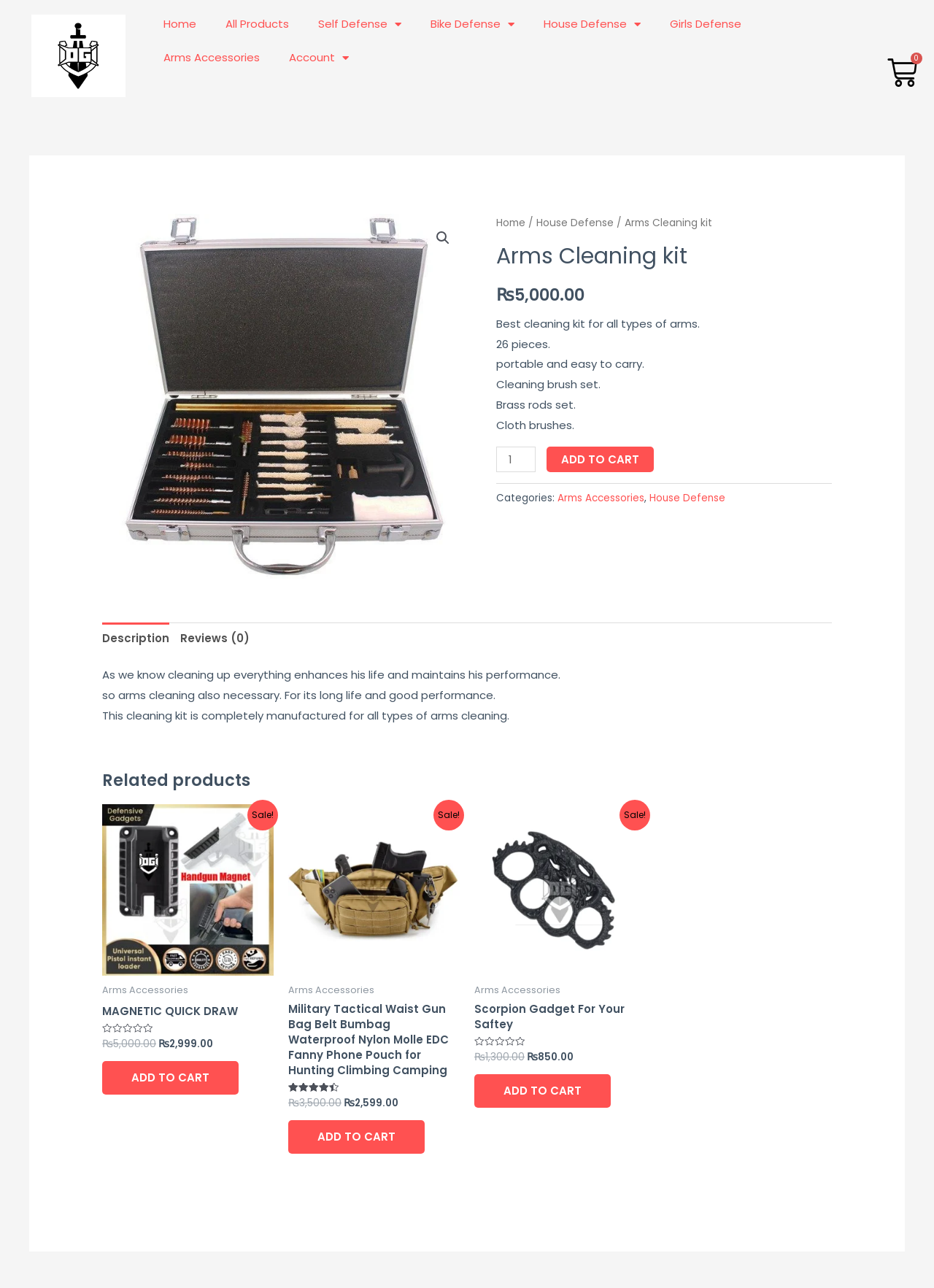What is the category of the related product 'MAGNETIC QUICK DRAW'?
By examining the image, provide a one-word or phrase answer.

Arms Accessories